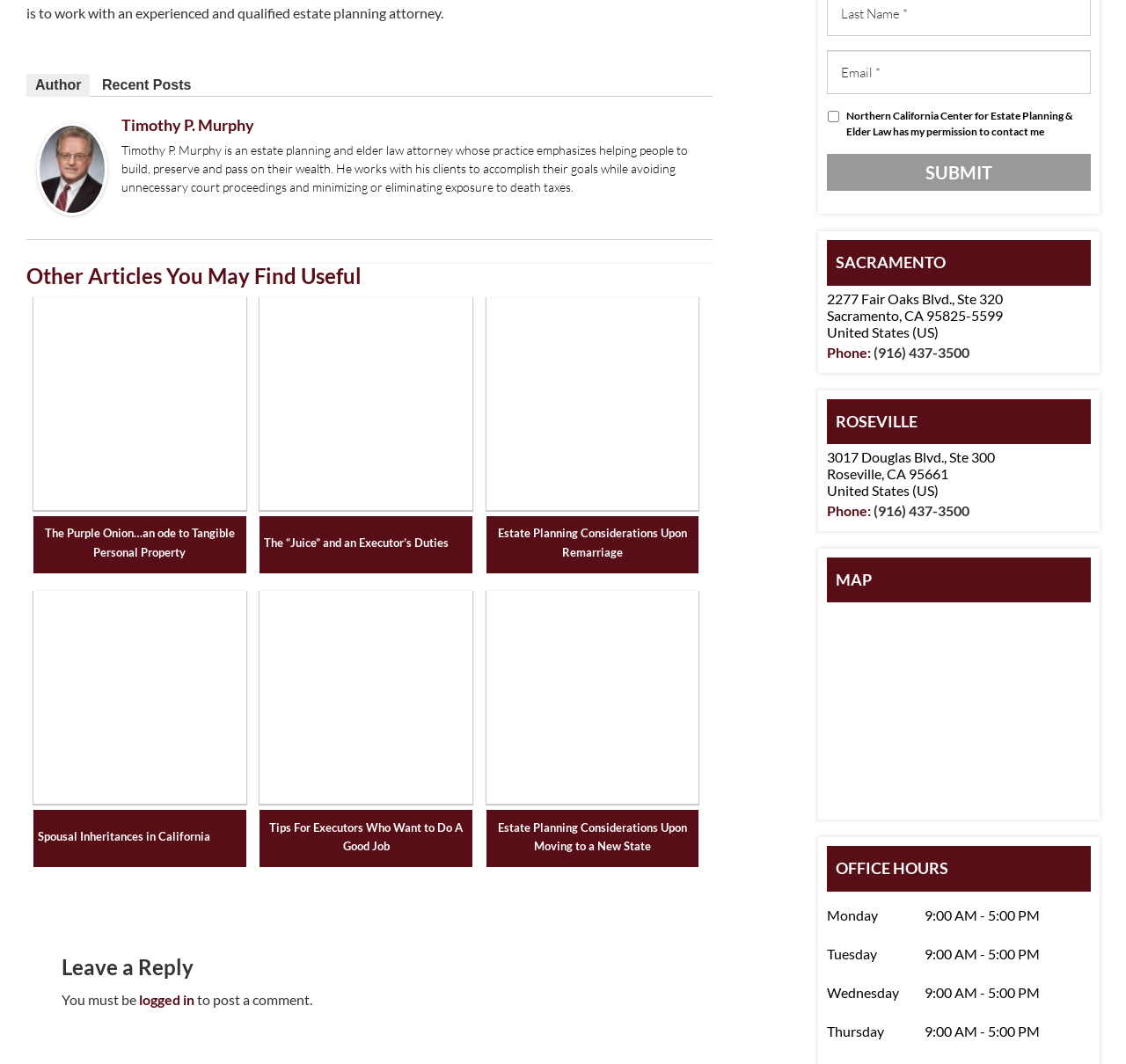Use a single word or phrase to answer the following:
What is the phone number of the Roseville office?

(916) 437-3500